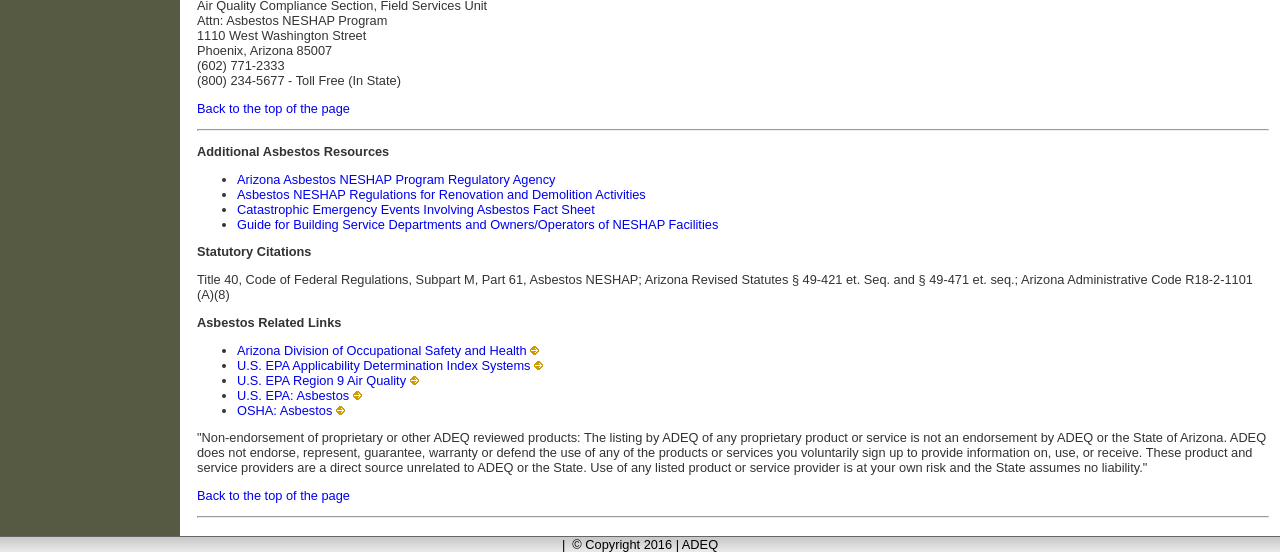Identify the bounding box coordinates for the UI element described as follows: OSHA: Asbestos. Use the format (top-left x, top-left y, bottom-right x, bottom-right y) and ensure all values are floating point numbers between 0 and 1.

[0.185, 0.73, 0.26, 0.757]